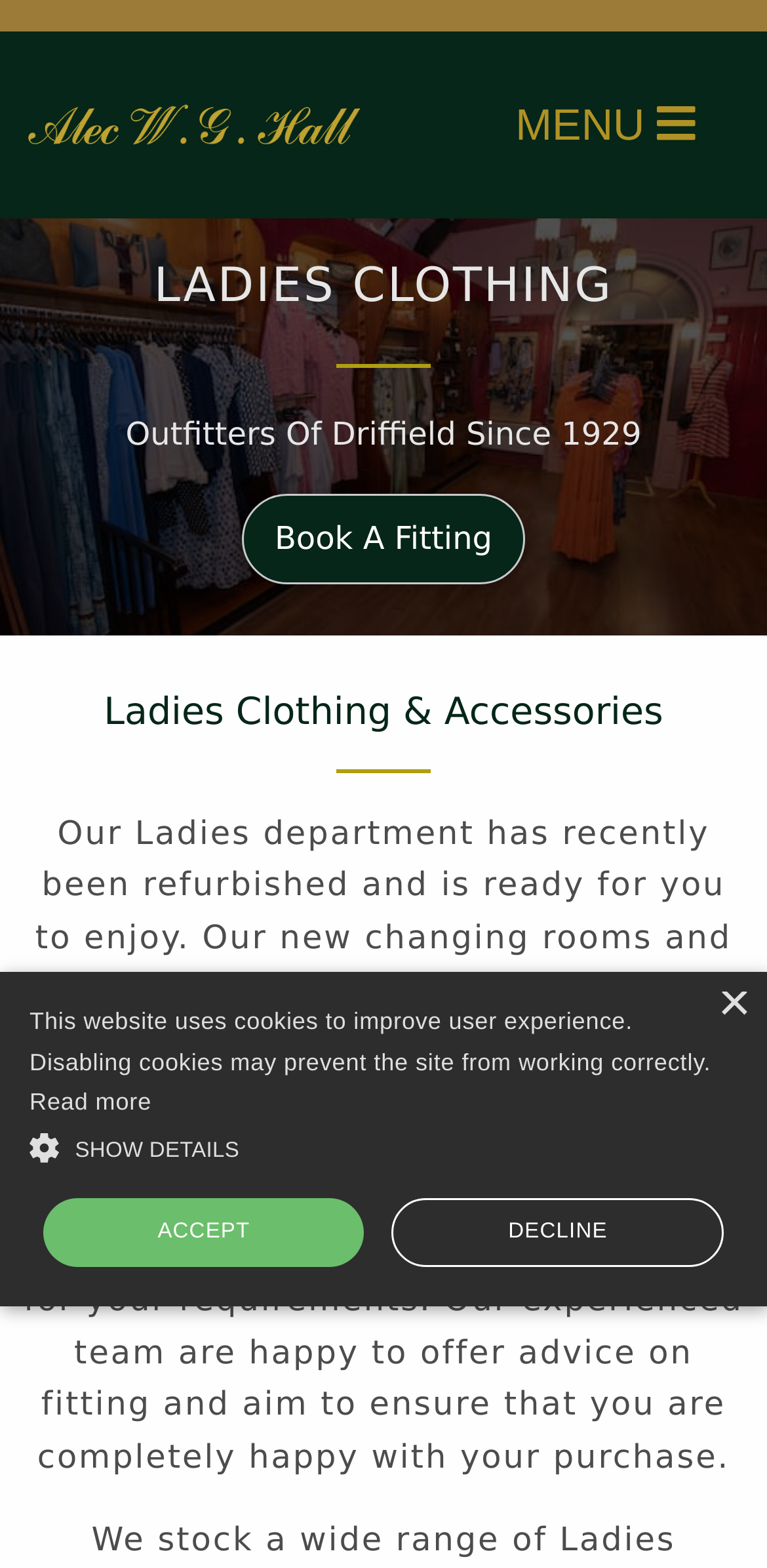Identify the bounding box coordinates for the region to click in order to carry out this instruction: "Like the post". Provide the coordinates using four float numbers between 0 and 1, formatted as [left, top, right, bottom].

None